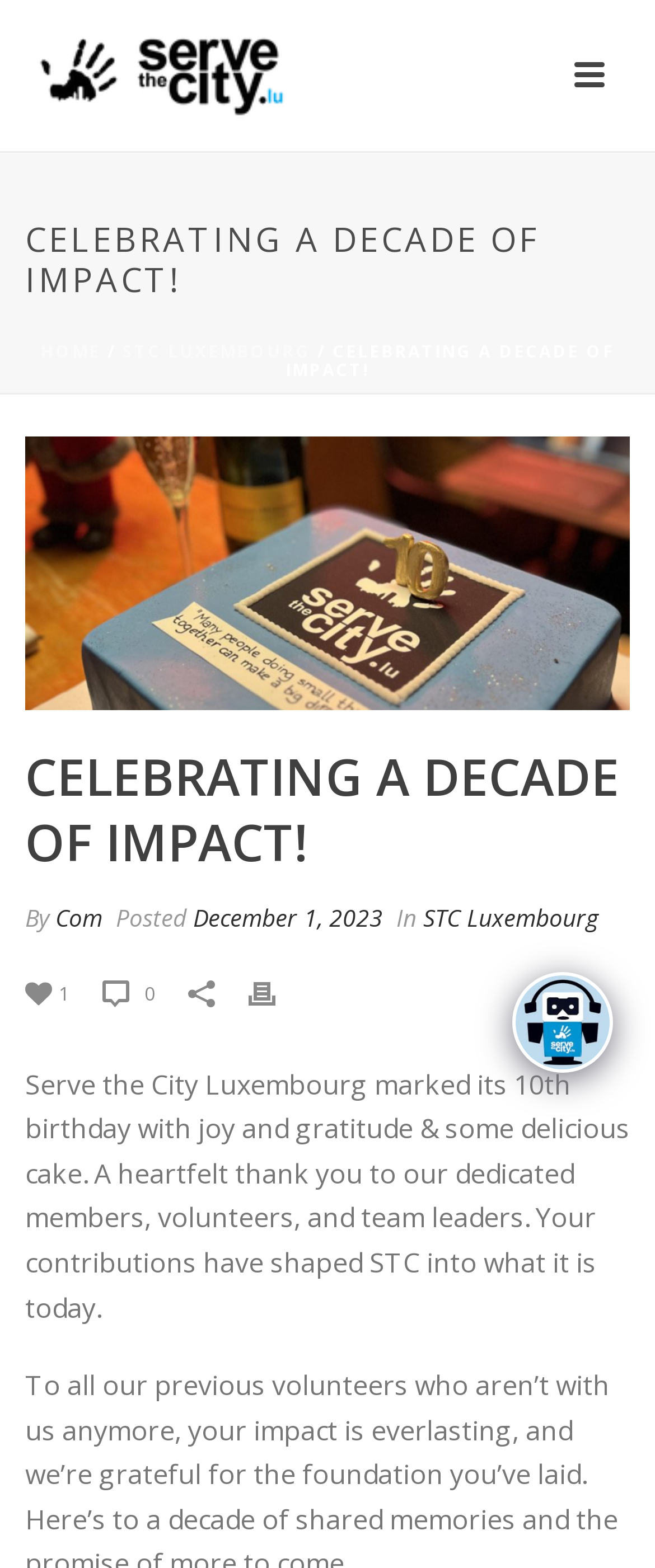From the image, can you give a detailed response to the question below:
What is the purpose of the image with the caption 'Showing Kindness In Practical Ways'?

The image is located at the top of the webpage and has a bounding box coordinate of [0.051, 0.019, 0.436, 0.078]. It is likely used as a decorative element to enhance the visual appeal of the webpage.